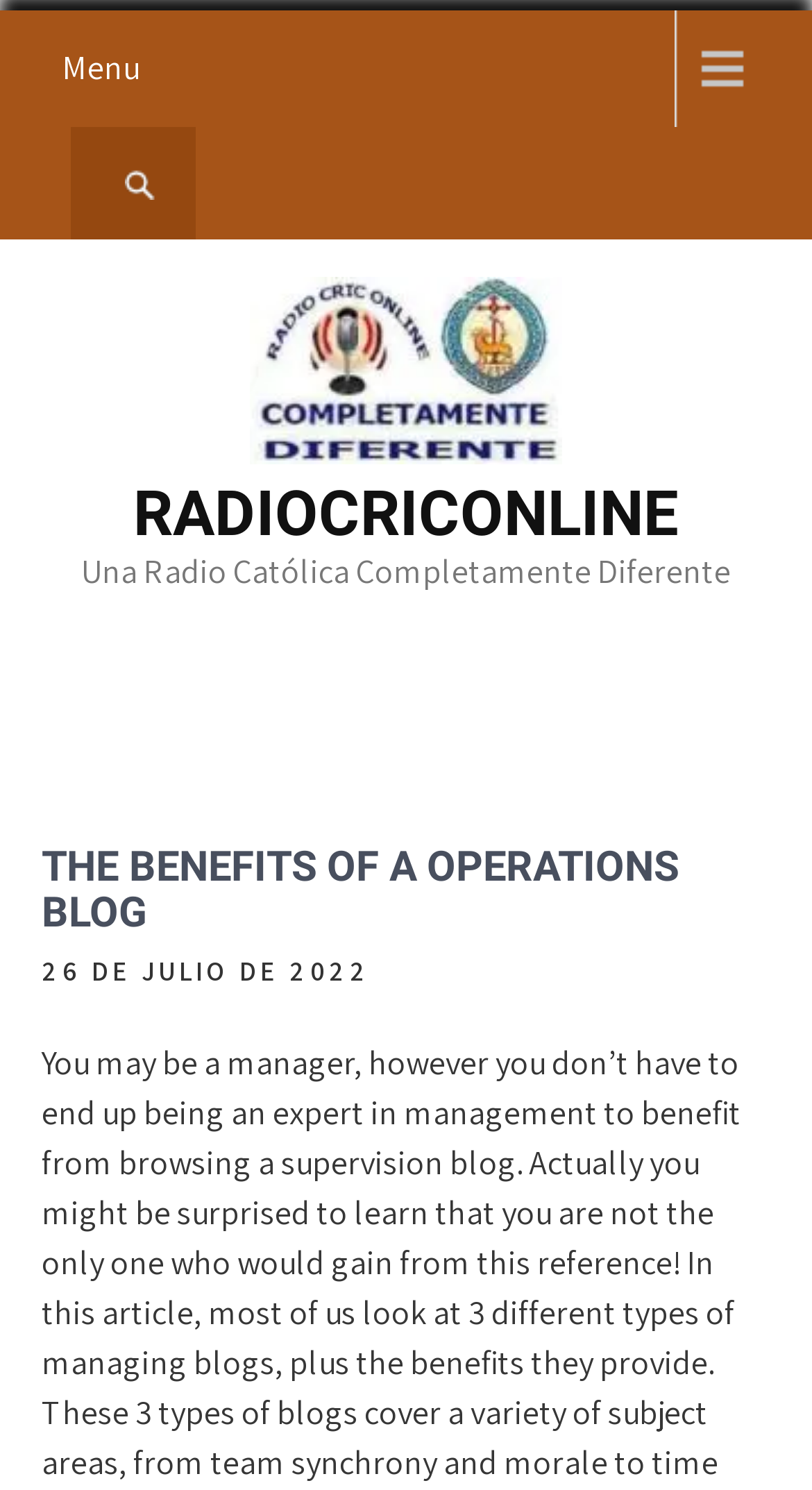Predict the bounding box of the UI element that fits this description: "Menu".

[0.051, 0.007, 0.949, 0.085]